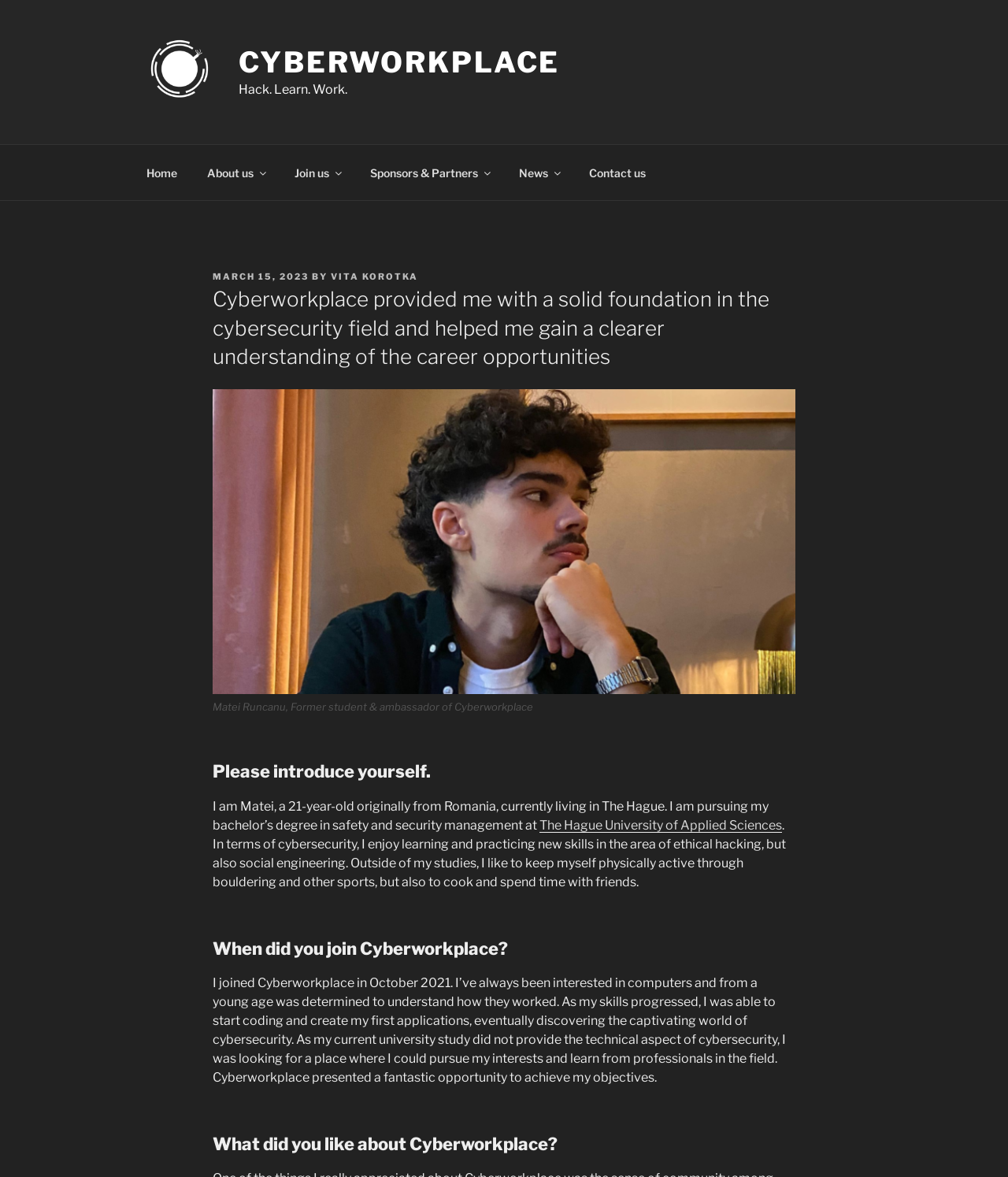Please pinpoint the bounding box coordinates for the region I should click to adhere to this instruction: "Click on the 'About us' link".

[0.191, 0.13, 0.276, 0.163]